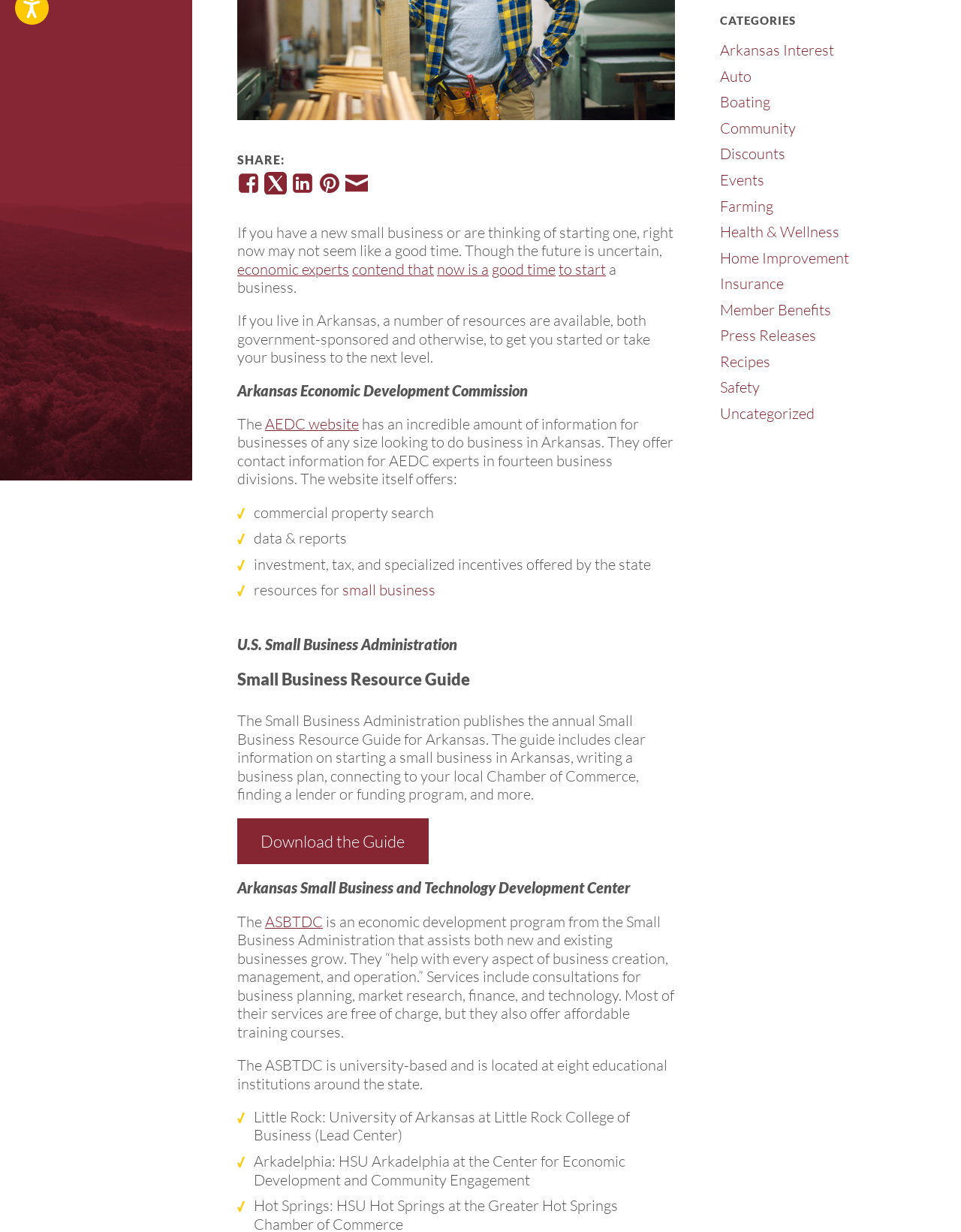Using the description: "now is a", identify the bounding box of the corresponding UI element in the screenshot.

[0.455, 0.211, 0.509, 0.226]